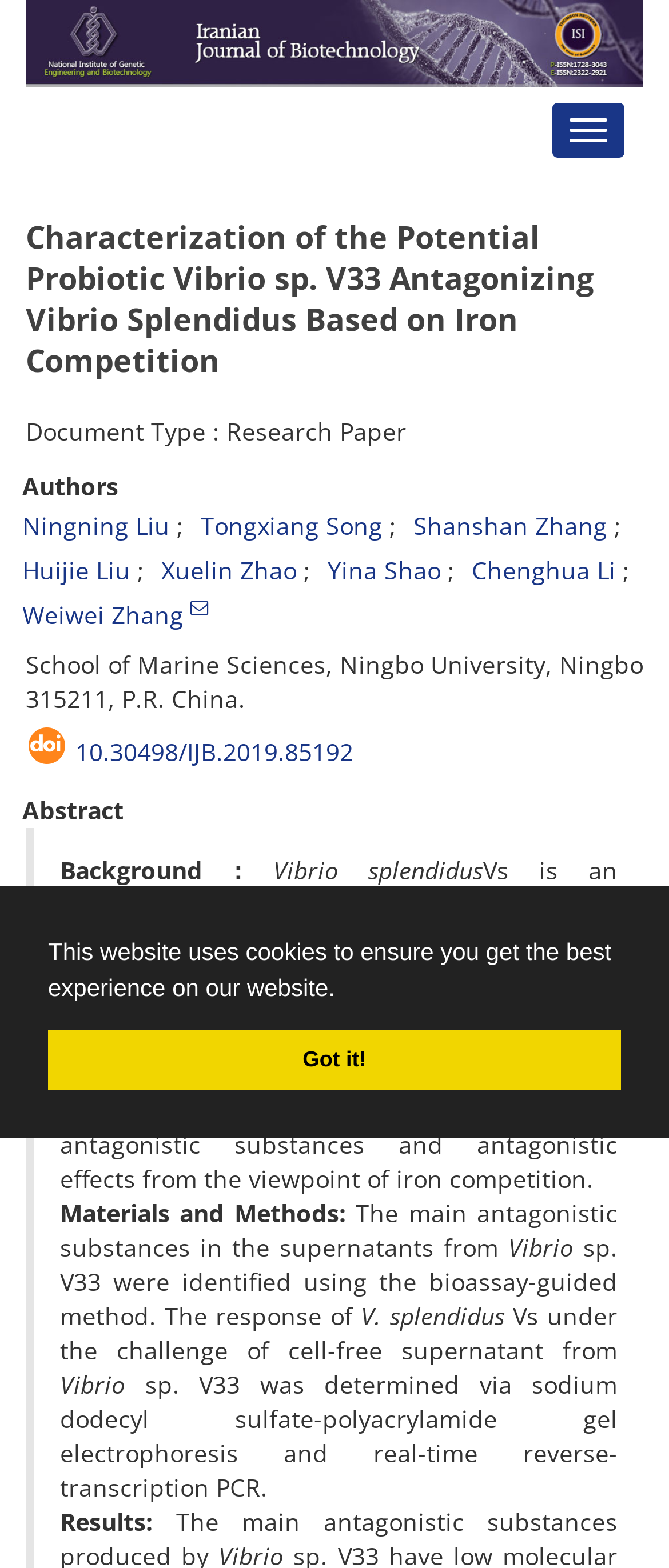What method was used to identify the antagonistic substances?
Based on the image, provide a one-word or brief-phrase response.

Bioassay-guided method